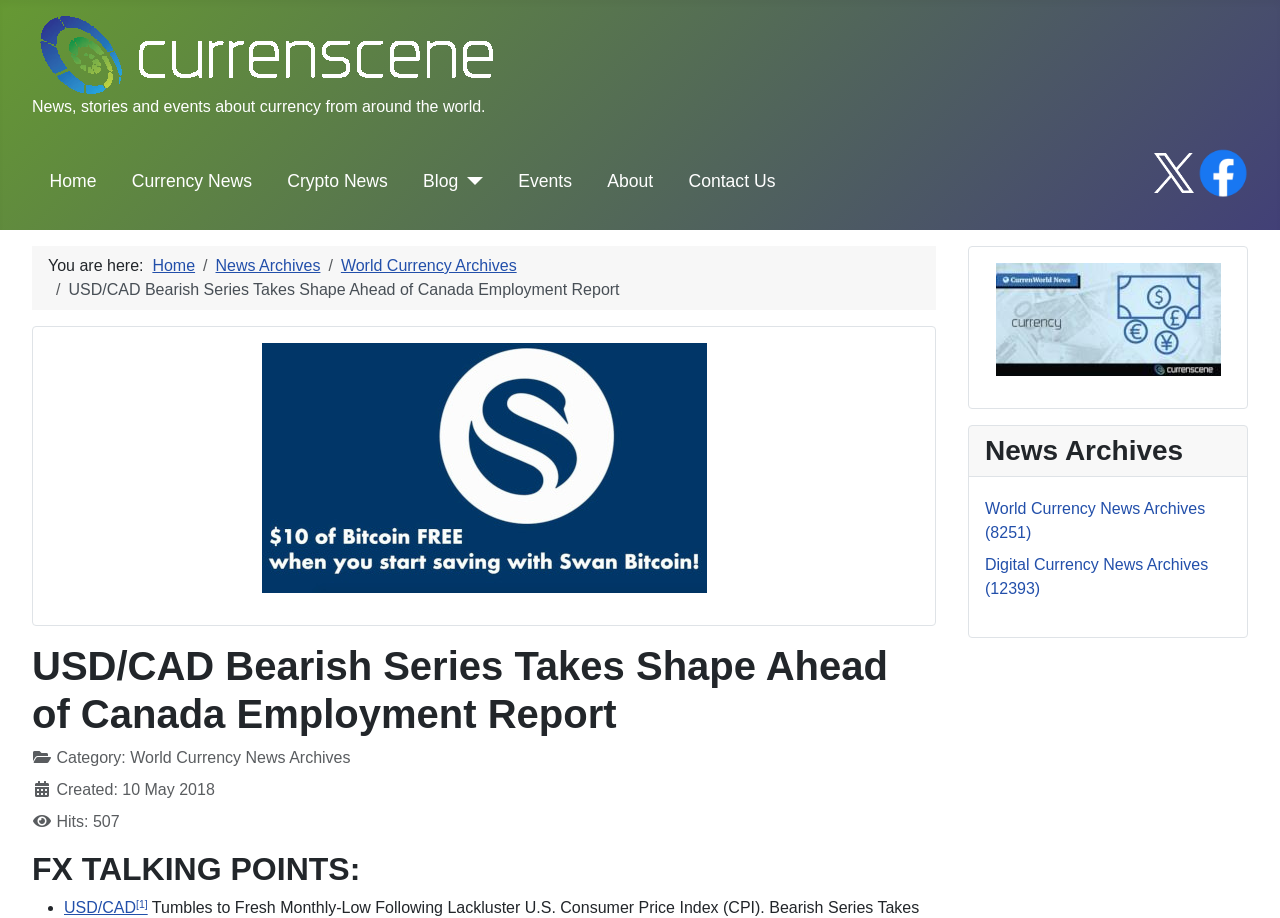Specify the bounding box coordinates (top-left x, top-left y, bottom-right x, bottom-right y) of the UI element in the screenshot that matches this description: Home

[0.039, 0.183, 0.075, 0.212]